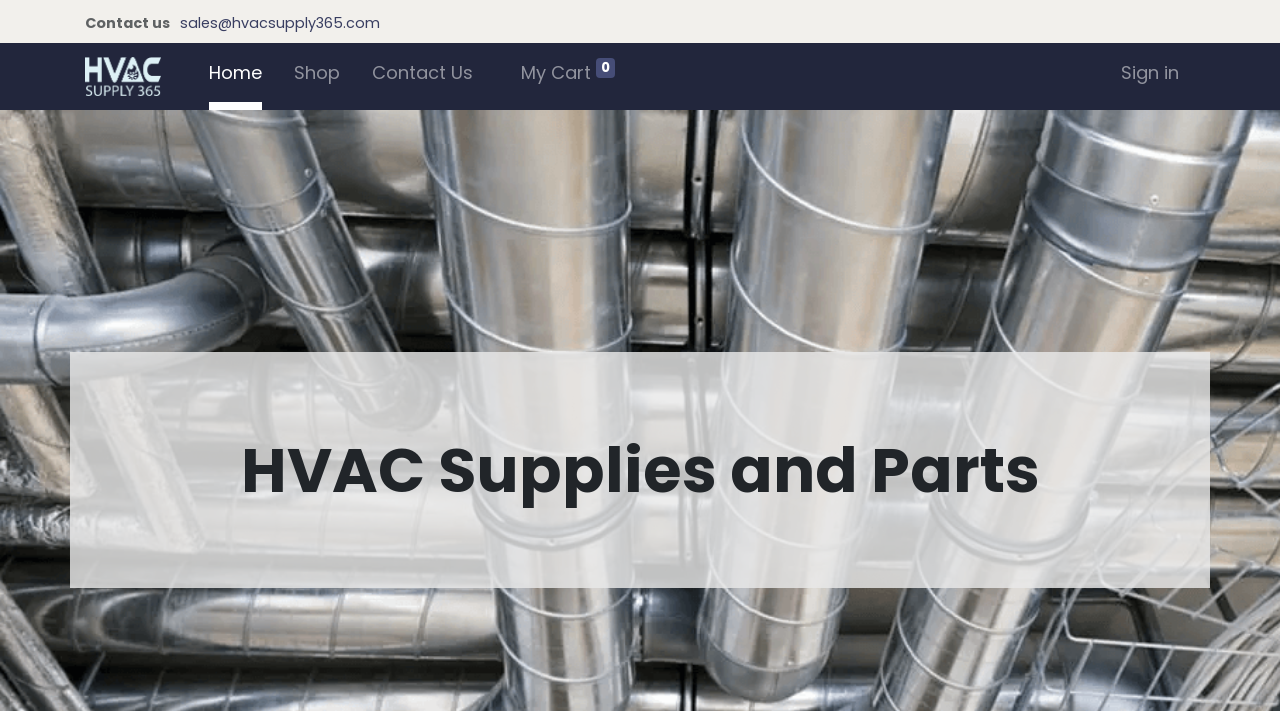What are the main menu items?
Using the visual information, respond with a single word or phrase.

Home, Shop, Contact Us